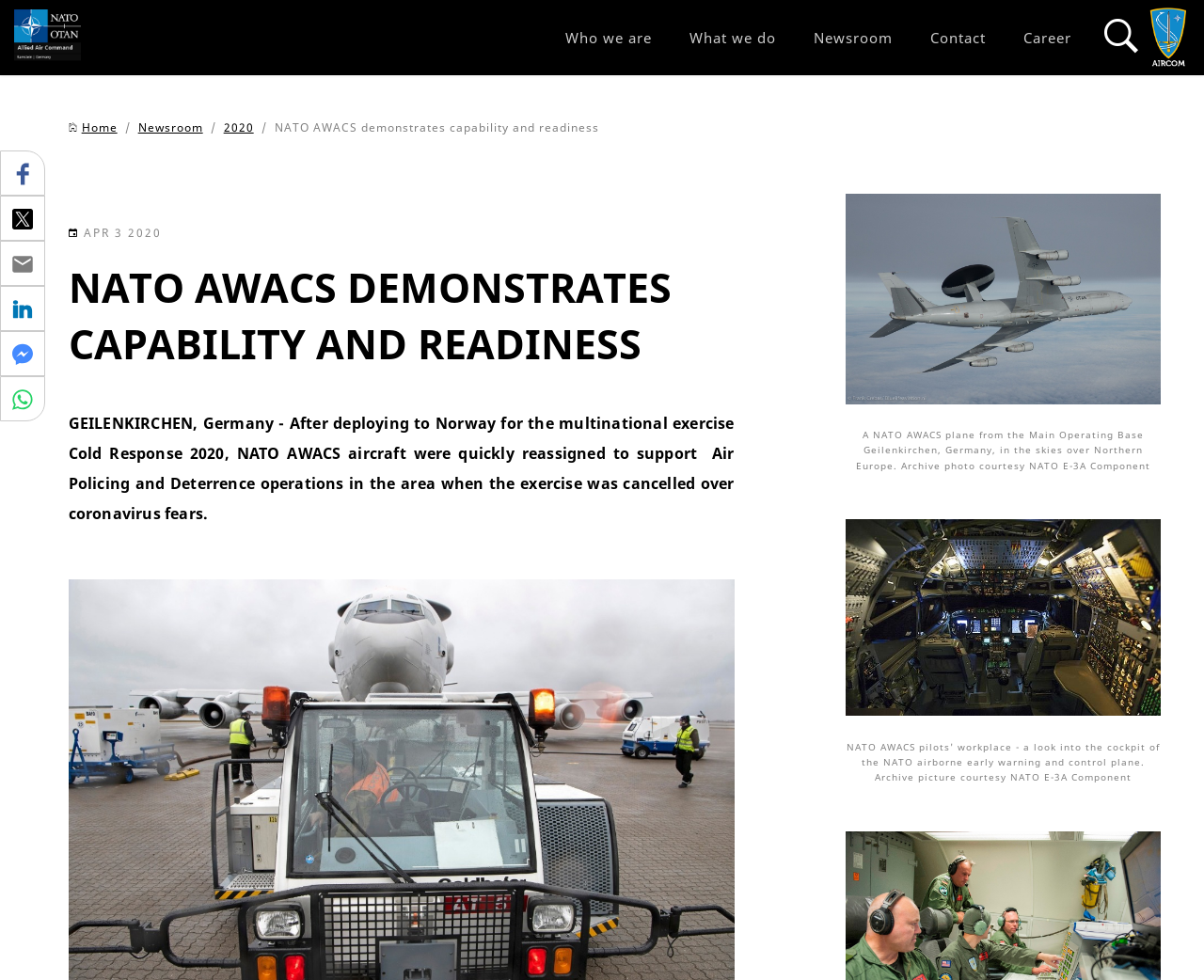Locate the bounding box coordinates of the region to be clicked to comply with the following instruction: "Click the Home link". The coordinates must be four float numbers between 0 and 1, in the form [left, top, right, bottom].

[0.068, 0.122, 0.097, 0.138]